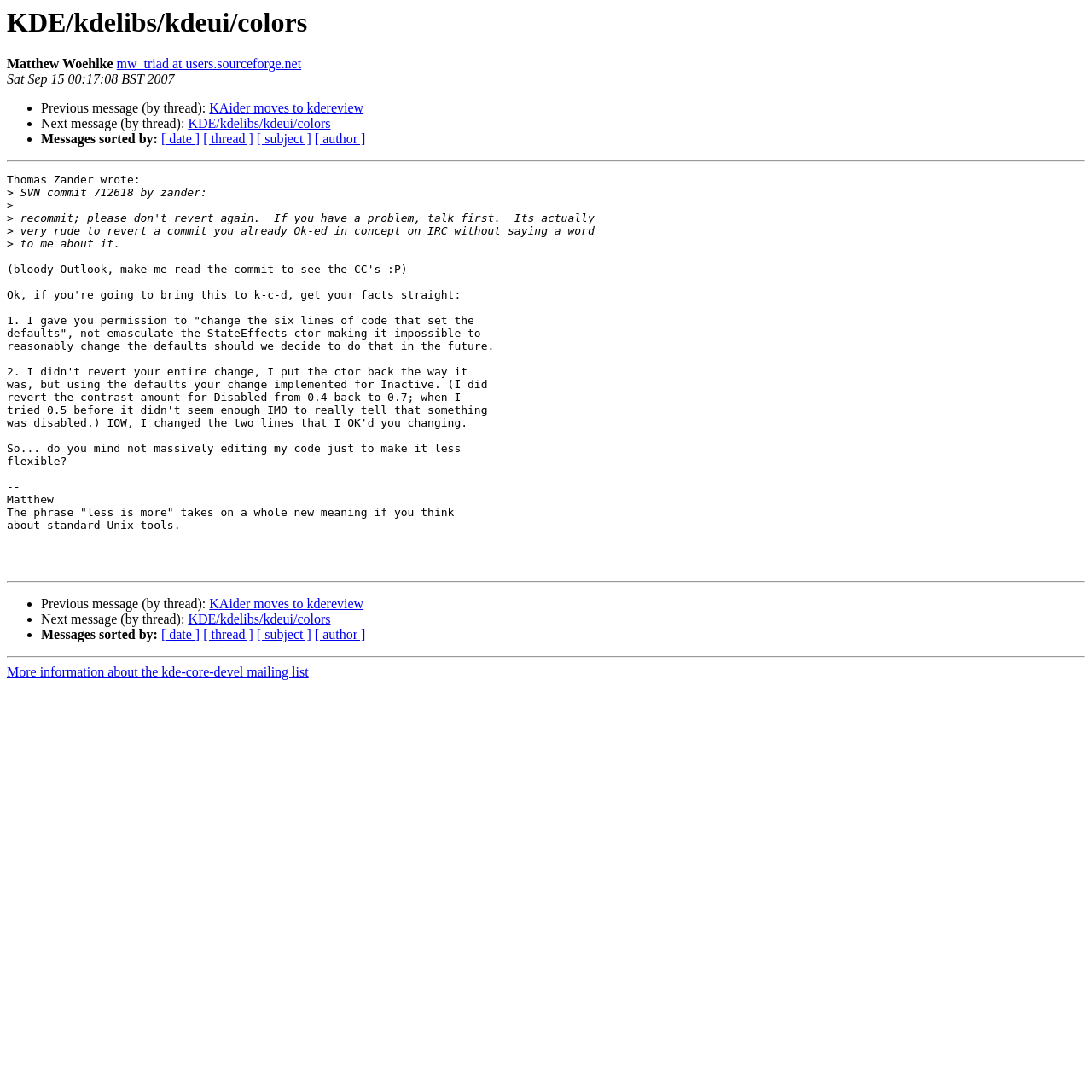What is the subject of the previous message?
Answer with a single word or phrase, using the screenshot for reference.

KAider moves to kdereview